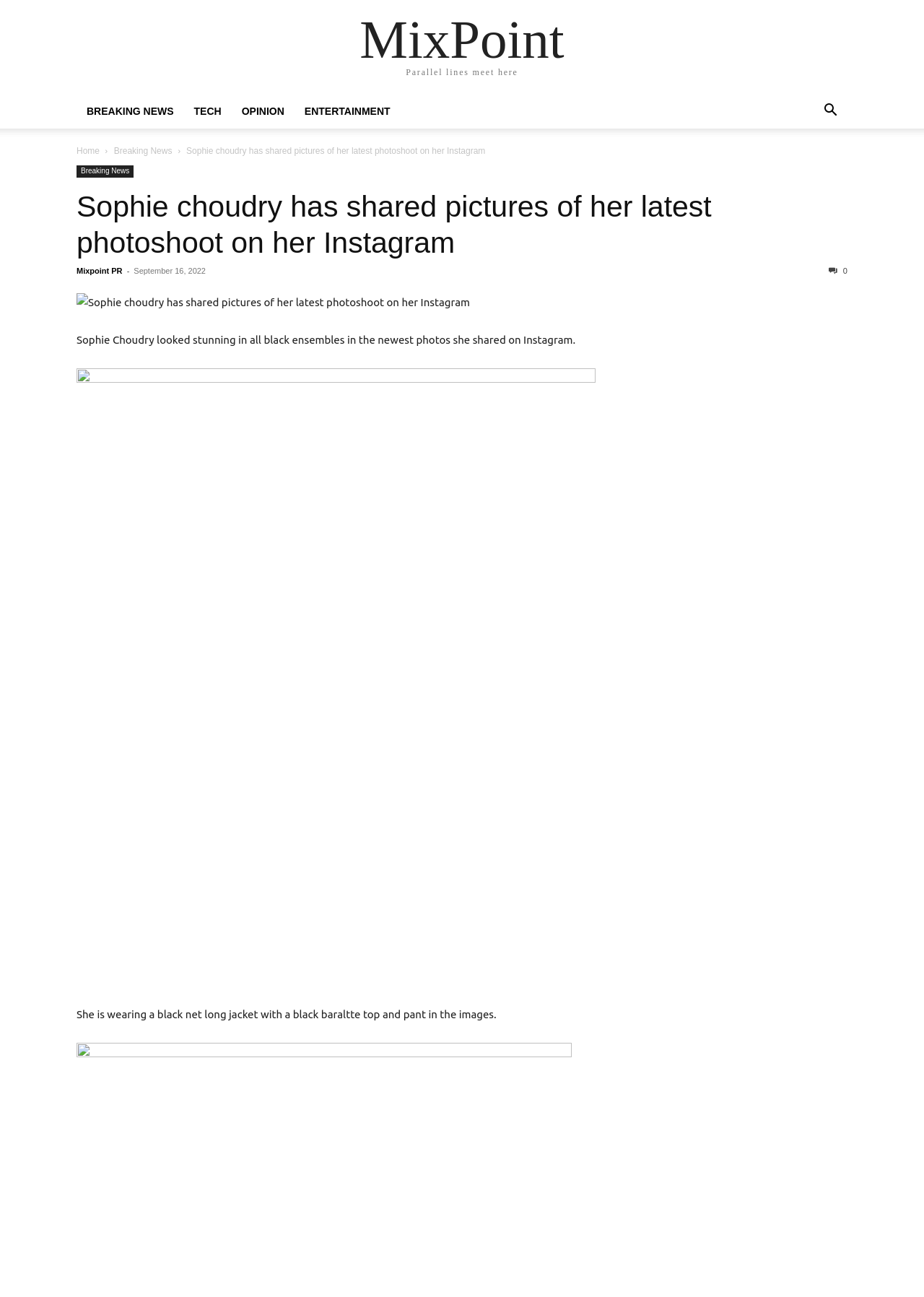Pinpoint the bounding box coordinates of the clickable area necessary to execute the following instruction: "Click on MixPoint". The coordinates should be given as four float numbers between 0 and 1, namely [left, top, right, bottom].

[0.389, 0.009, 0.611, 0.051]